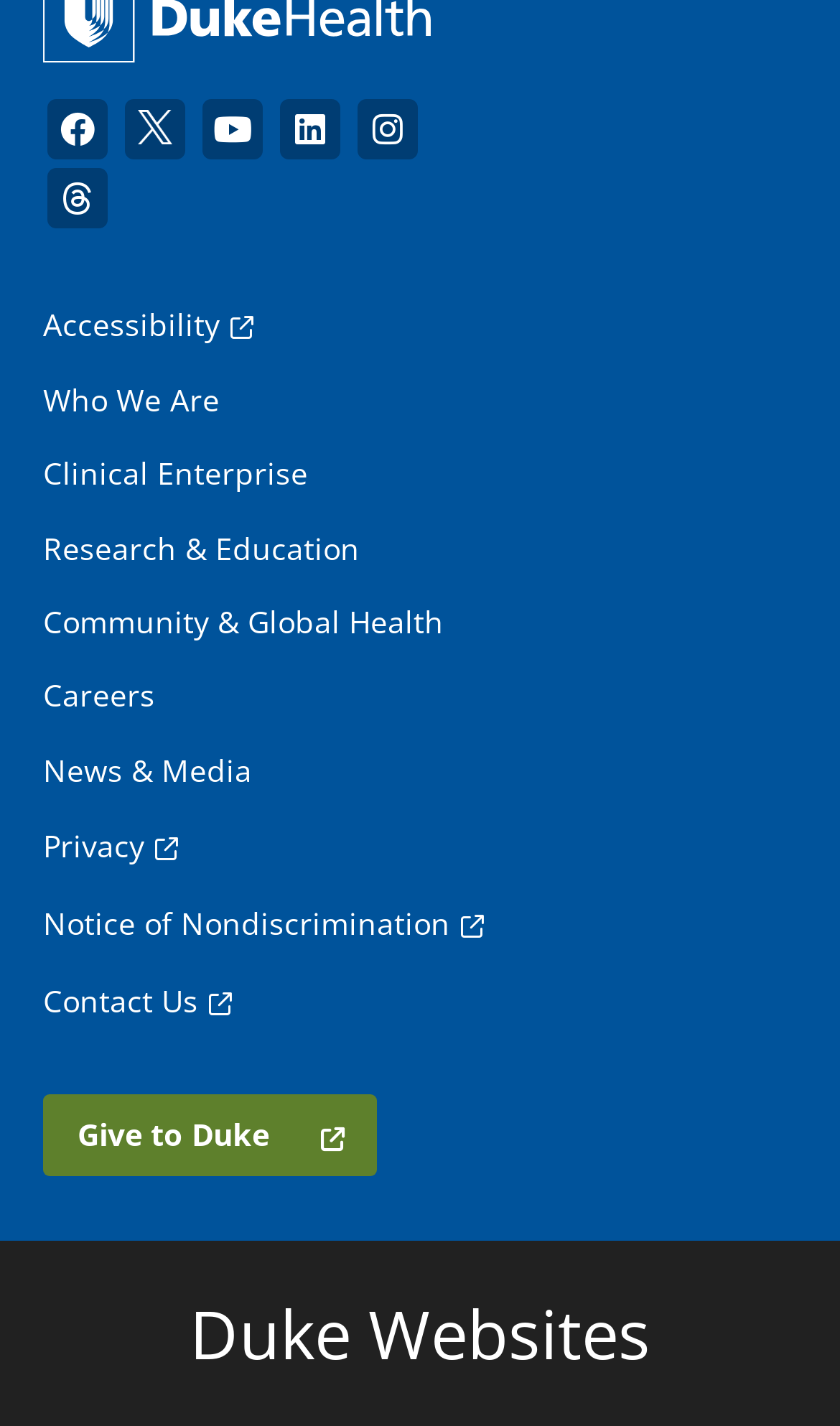Identify the bounding box coordinates for the region to click in order to carry out this instruction: "Visit Facebook". Provide the coordinates using four float numbers between 0 and 1, formatted as [left, top, right, bottom].

[0.051, 0.066, 0.133, 0.114]